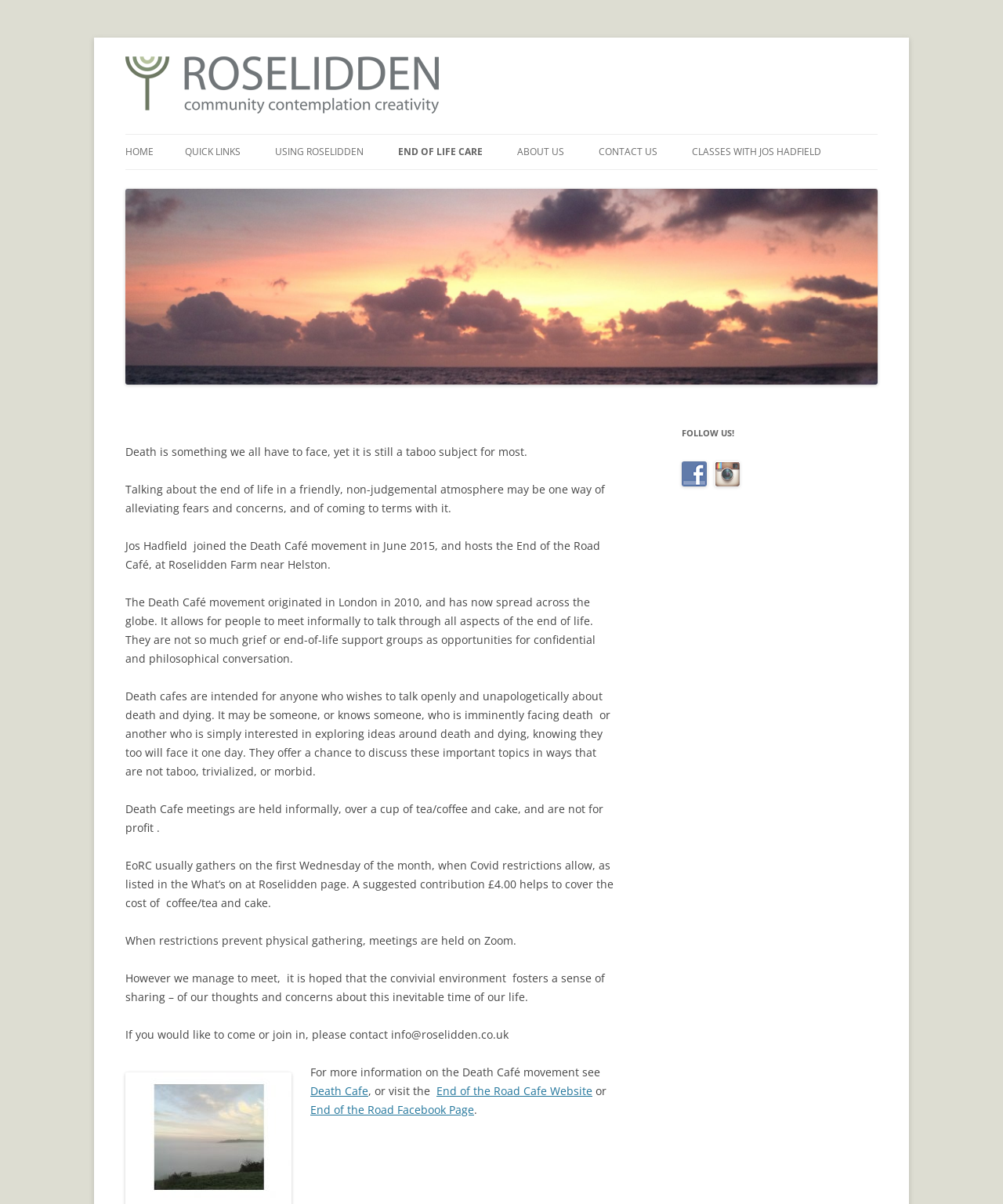What is the suggested contribution for attending a Death Cafe meeting?
Using the visual information from the image, give a one-word or short-phrase answer.

£4.00